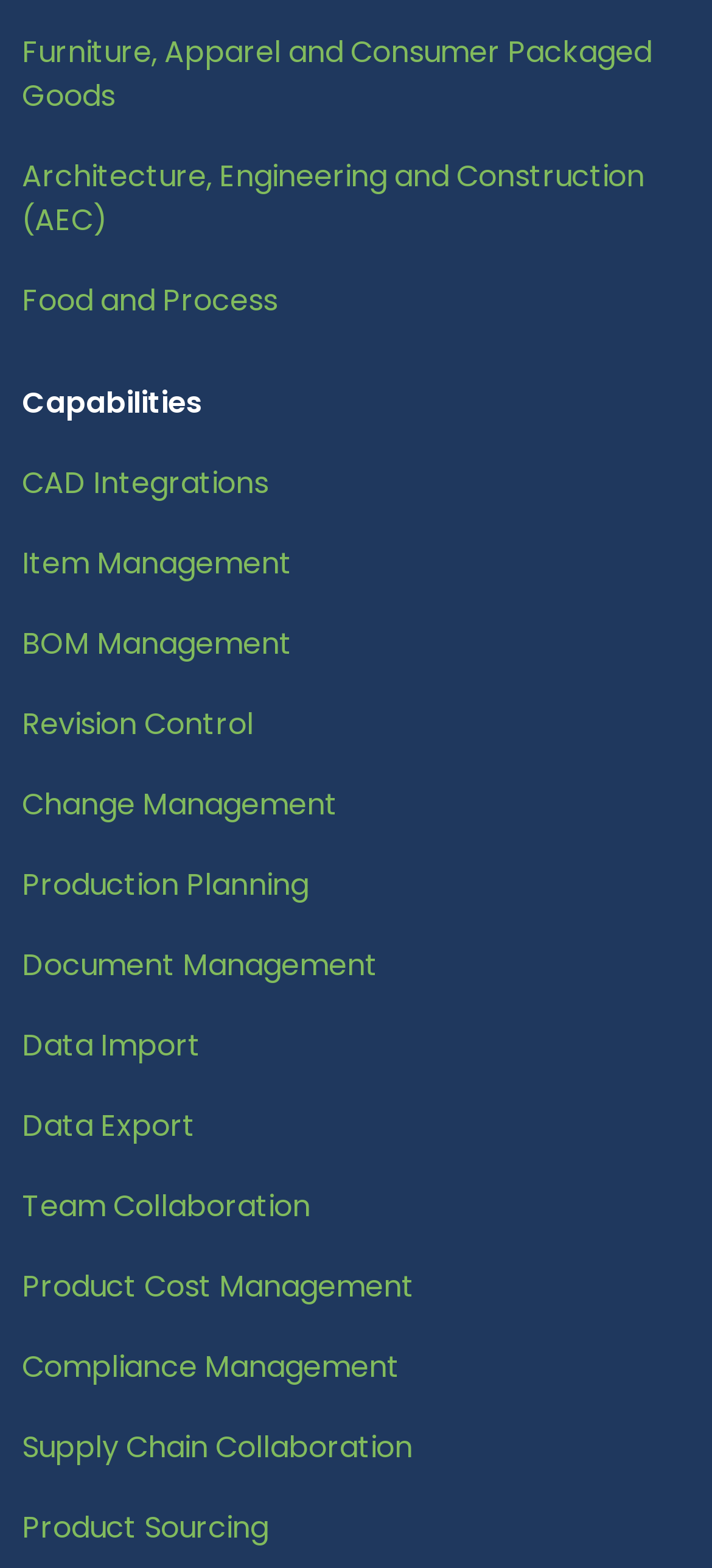How many words are in the first capability?
Kindly give a detailed and elaborate answer to the question.

The first capability listed is 'CAD Integrations', which consists of 3 words.